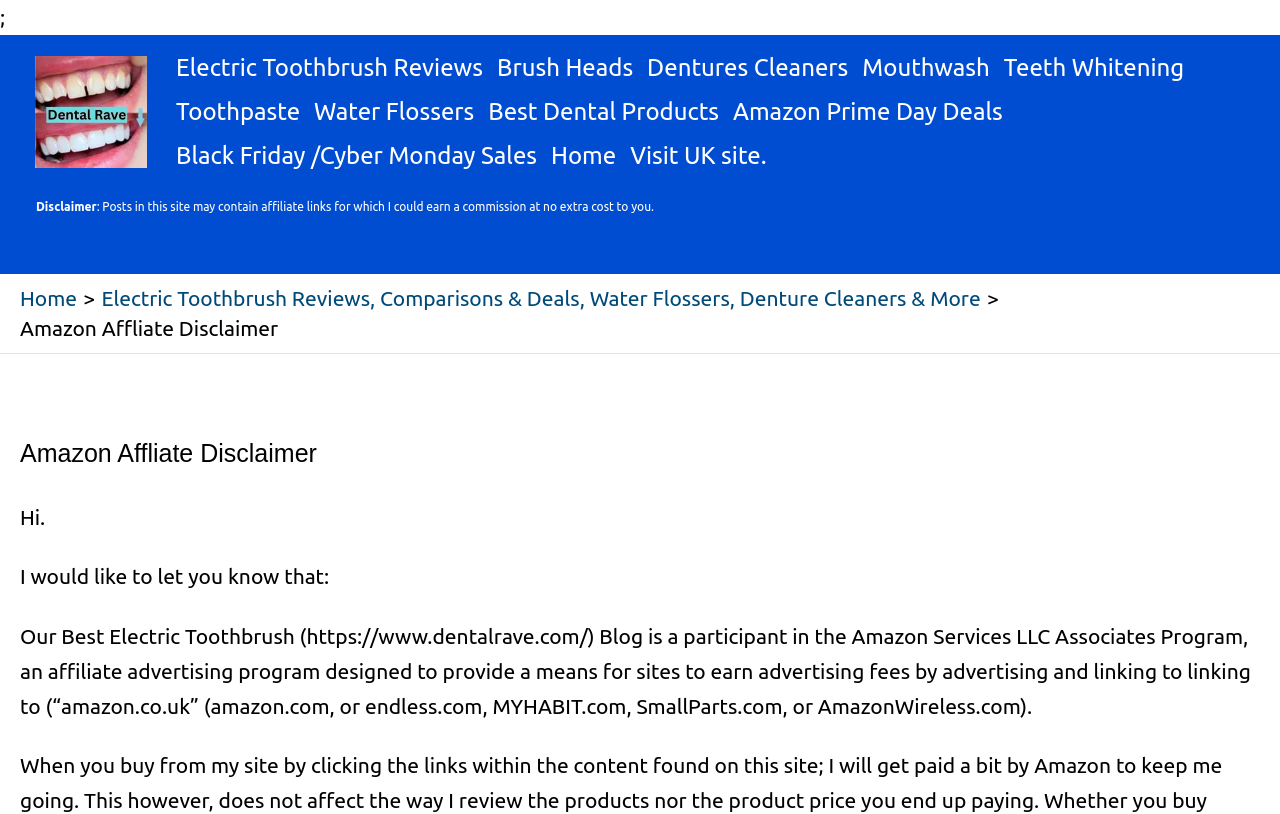What is the name of the website?
Could you answer the question in a detailed manner, providing as much information as possible?

I determined the answer by looking at the logo link with the text 'Dental Rave Logo' and the navigation link 'Home' which suggests that the website is Dental Rave.